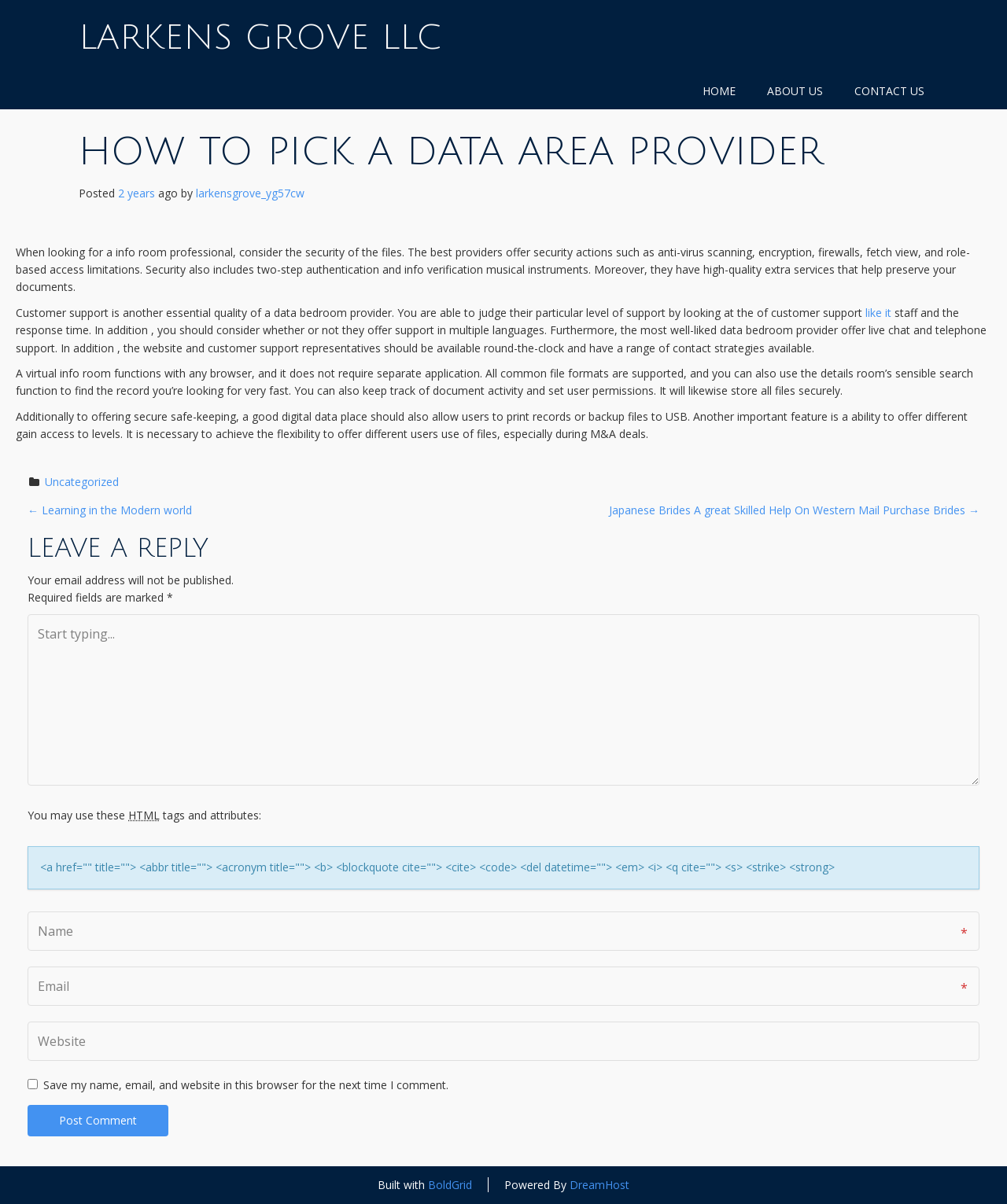What is a key benefit of using a virtual data room?
Provide a fully detailed and comprehensive answer to the question.

The webpage highlights that a virtual data room provides secure storage of files, which is a critical benefit for users who need to protect sensitive information.